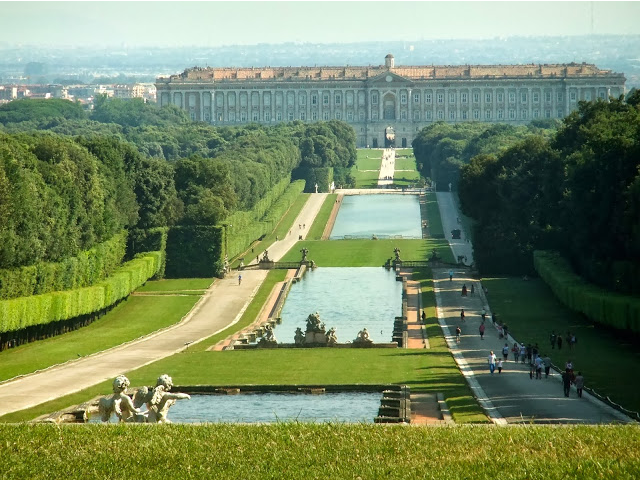What is the location of the Palace of Caserta?
Using the image provided, answer with just one word or phrase.

Italy